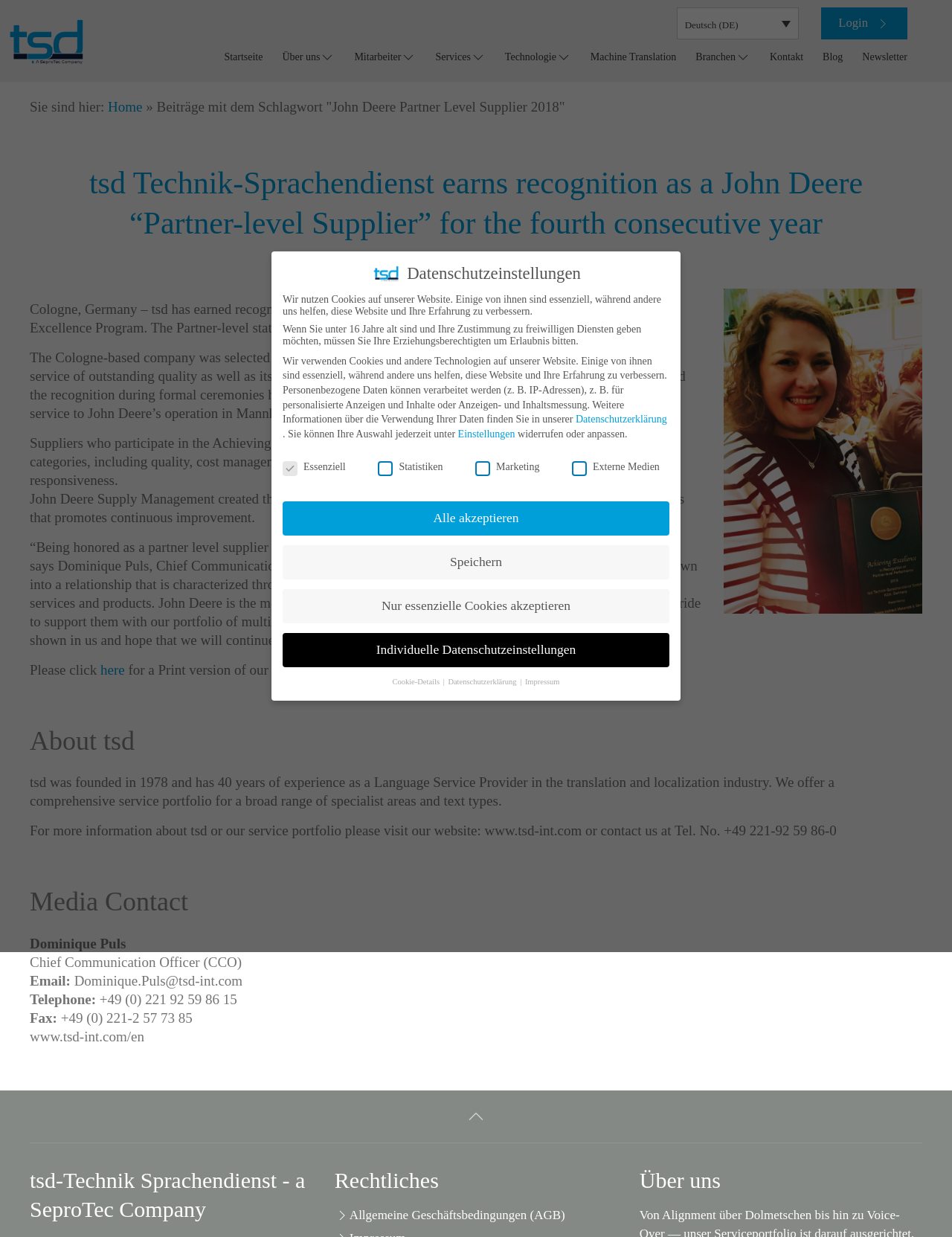Find the bounding box coordinates for the area you need to click to carry out the instruction: "View the Machine Translation page". The coordinates should be four float numbers between 0 and 1, indicated as [left, top, right, bottom].

[0.61, 0.032, 0.721, 0.06]